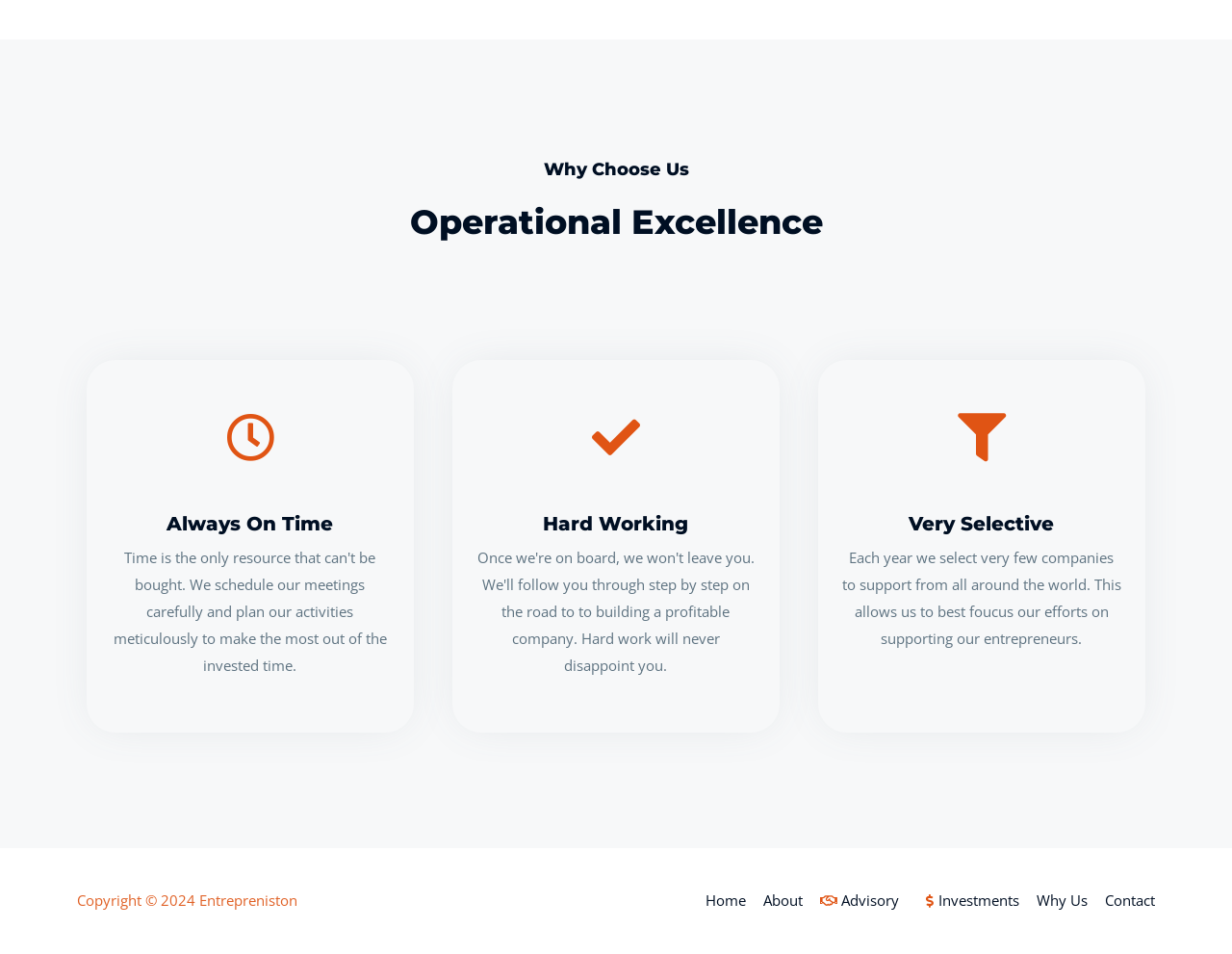How many links are in the footer?
Please respond to the question thoroughly and include all relevant details.

I counted the number of links in the footer section, which are 'Home', 'About', 'Advisory', 'Investments', 'Why Us', and 'Contact', totaling 6 links.